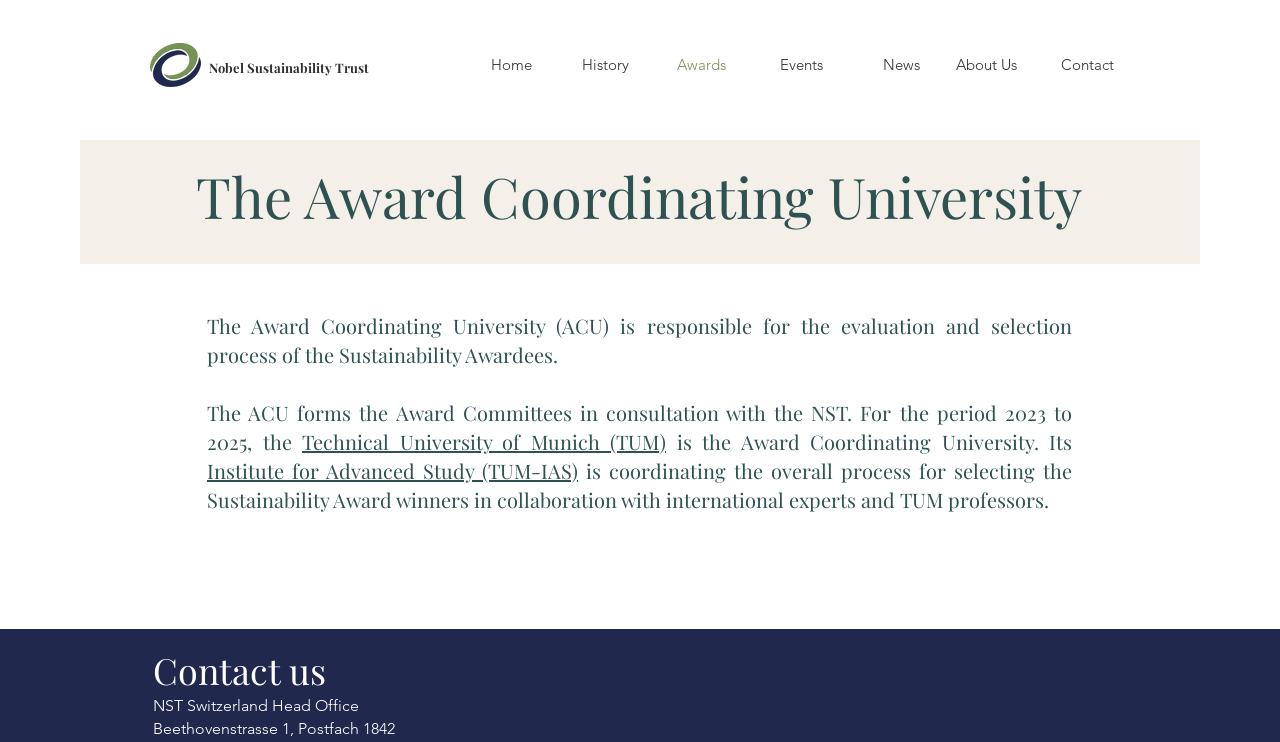What is the role of the Award Coordinating University? Based on the image, give a response in one word or a short phrase.

Evaluation and selection process